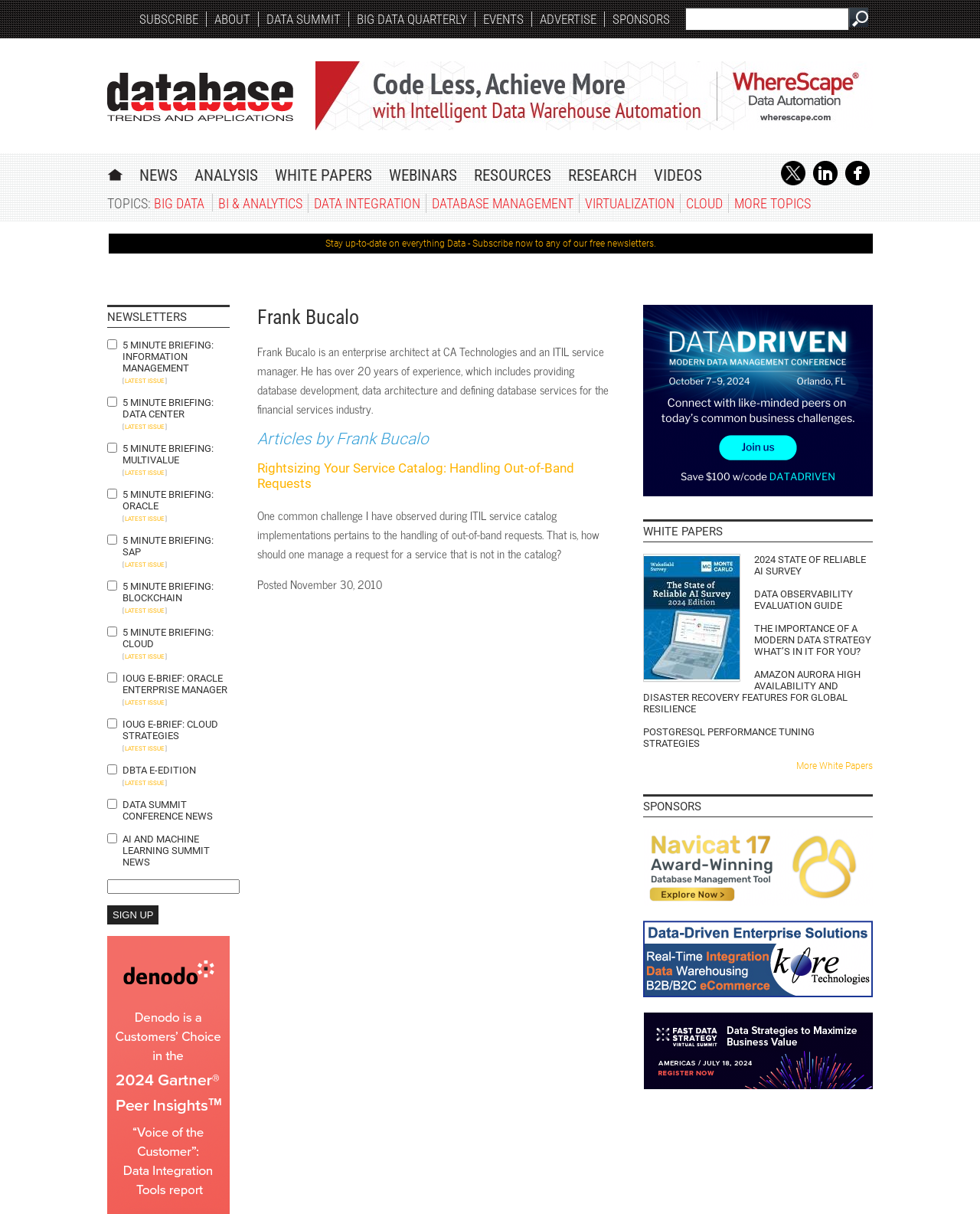Find the bounding box coordinates corresponding to the UI element with the description: "Latest Issue". The coordinates should be formatted as [left, top, right, bottom], with values as floats between 0 and 1.

[0.127, 0.642, 0.169, 0.648]